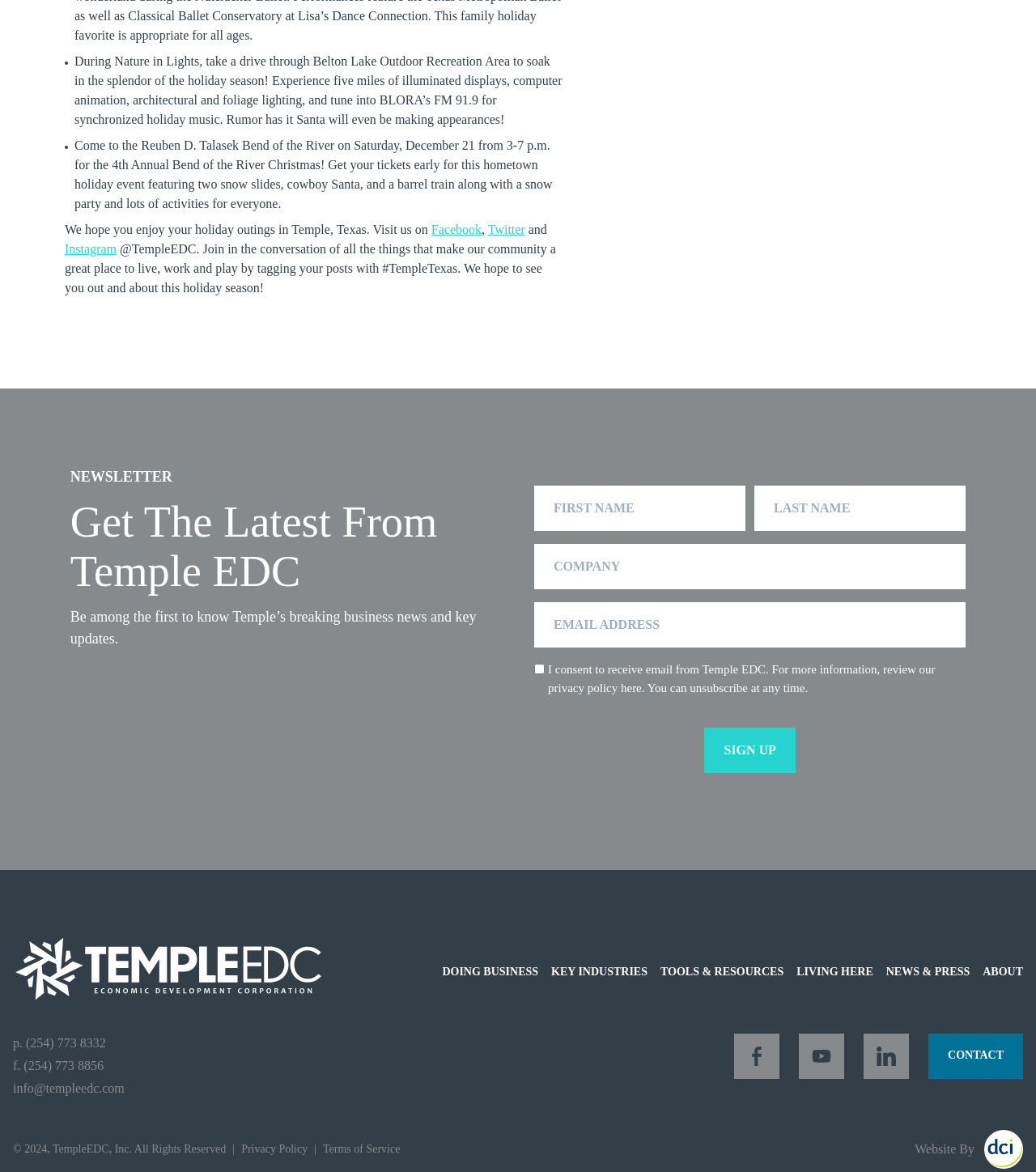Specify the bounding box coordinates of the area to click in order to follow the given instruction: "Click the Sign Up button."

[0.68, 0.621, 0.768, 0.66]